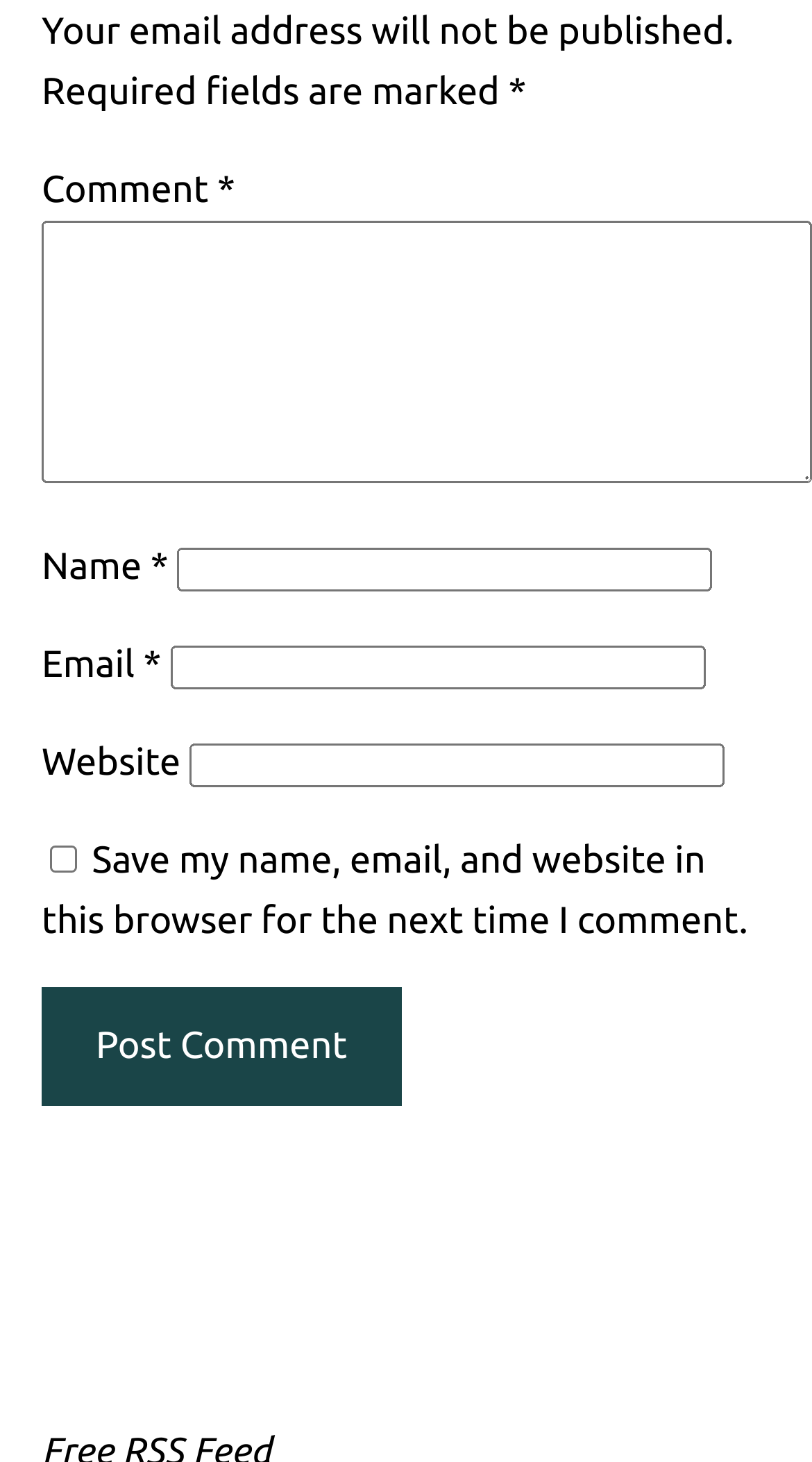What is the label of the first textbox?
Please provide a single word or phrase answer based on the image.

Comment